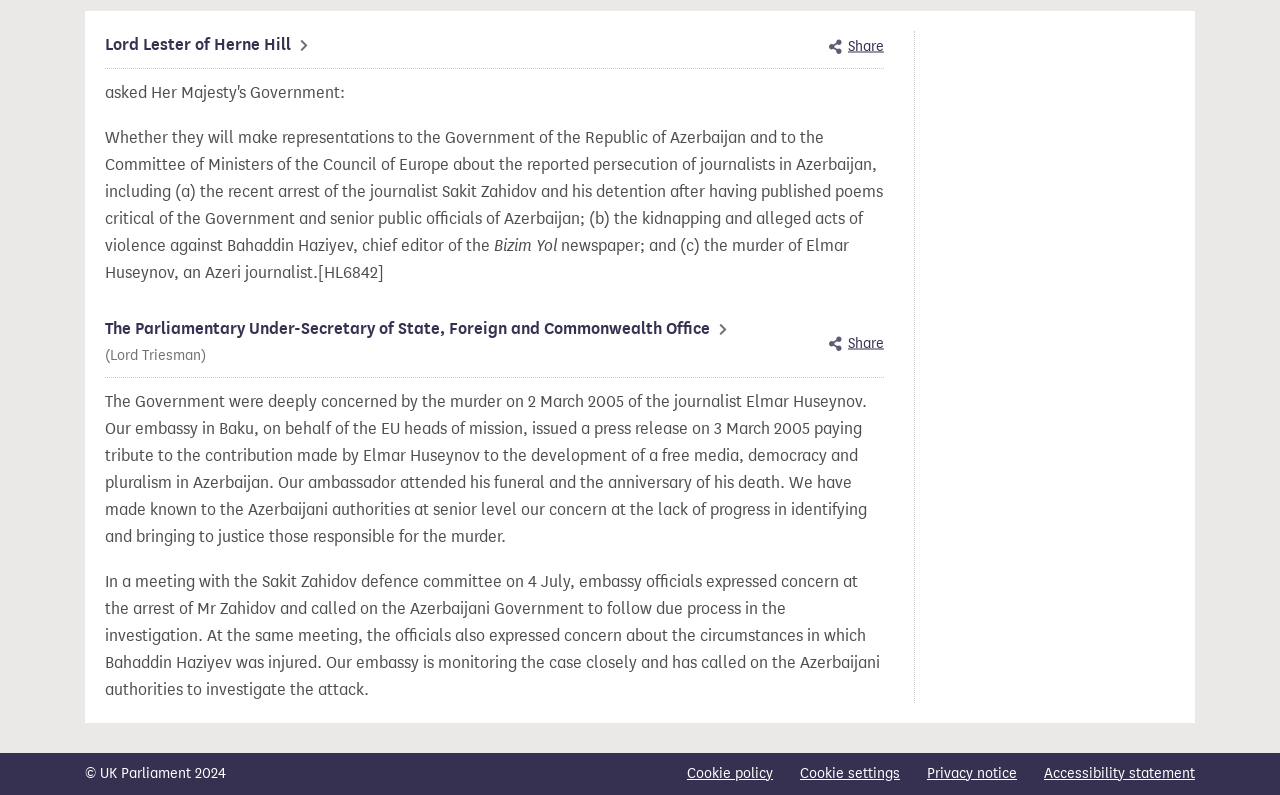Bounding box coordinates should be provided in the format (top-left x, top-left y, bottom-right x, bottom-right y) with all values between 0 and 1. Identify the bounding box for this UI element: Privacy notice

[0.724, 0.959, 0.795, 0.987]